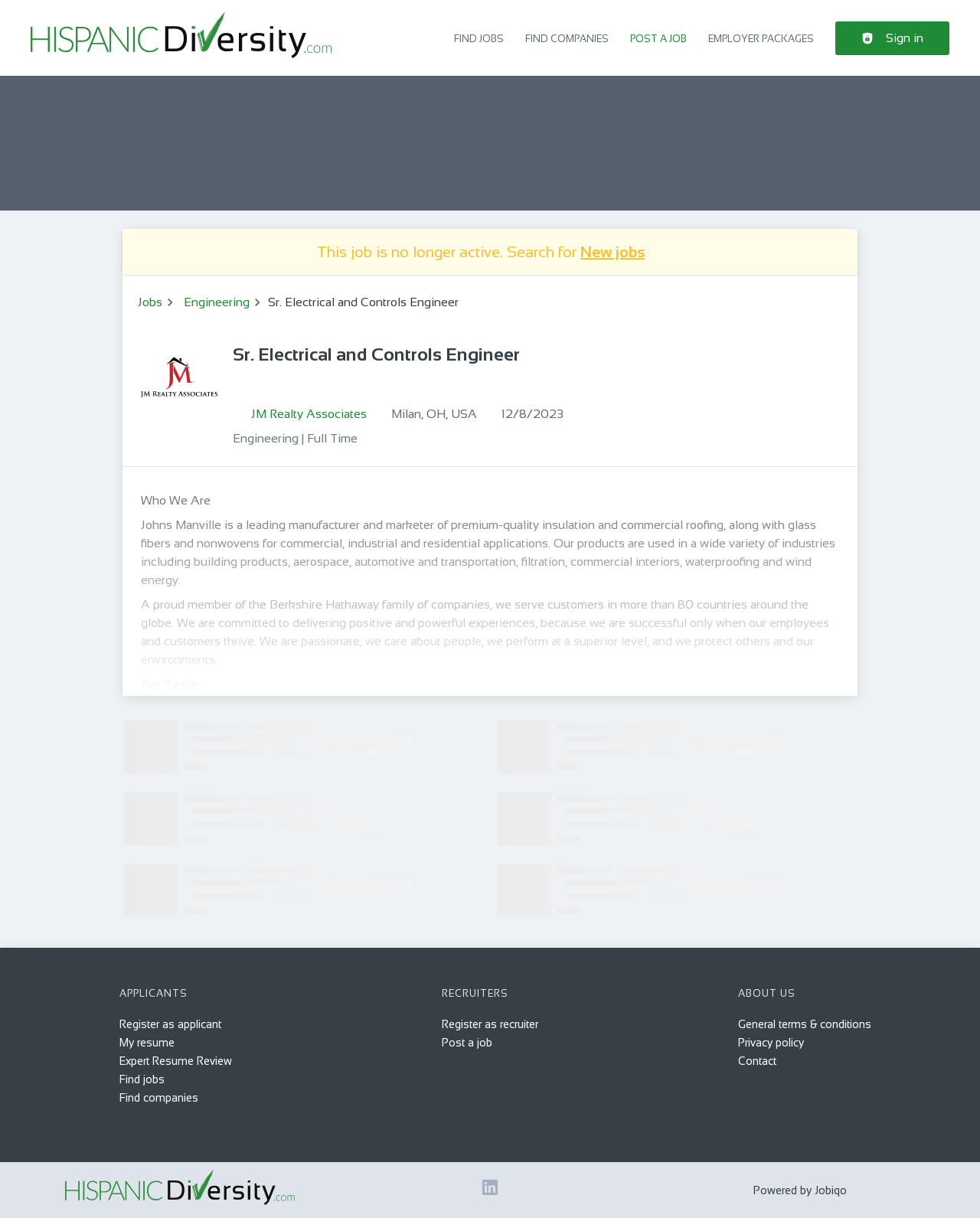What is the job title of the current job posting? From the image, respond with a single word or brief phrase.

Sr. Electrical and Controls Engineer